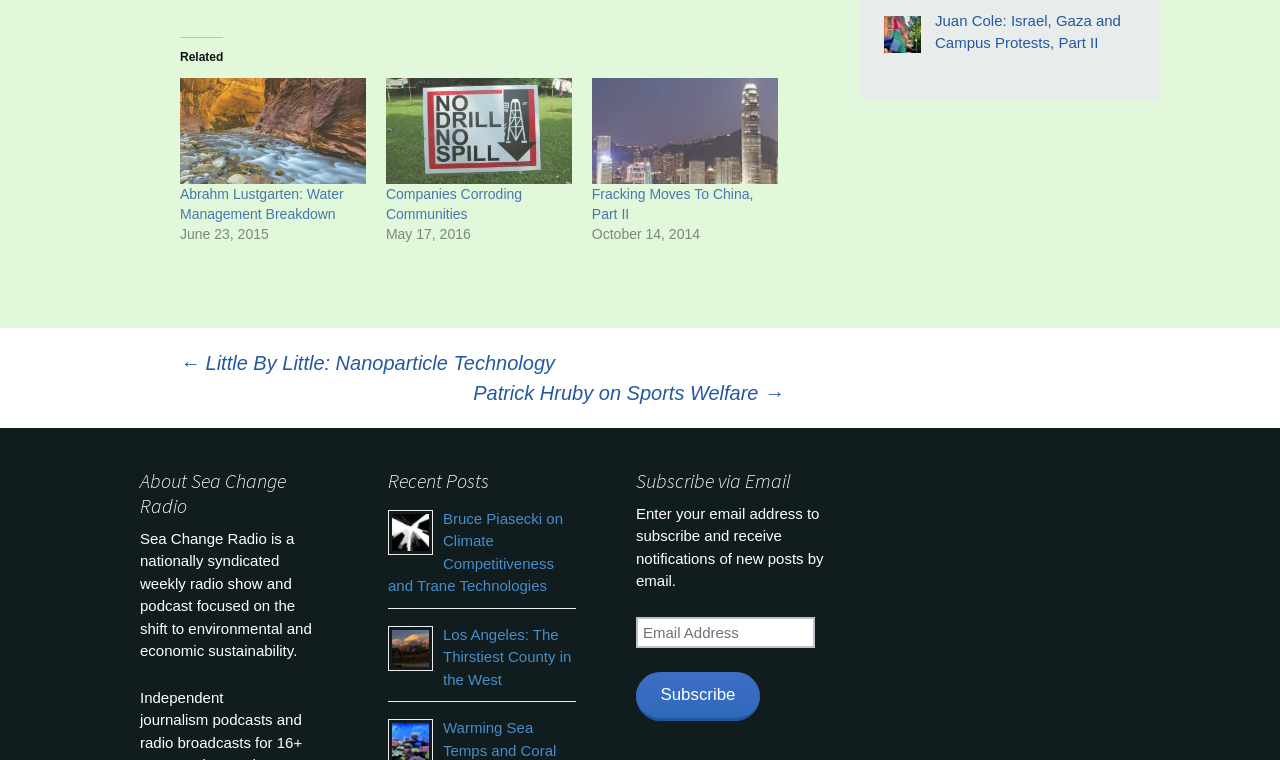Determine the bounding box coordinates of the clickable region to execute the instruction: "Subscribe via email". The coordinates should be four float numbers between 0 and 1, denoted as [left, top, right, bottom].

[0.497, 0.616, 0.644, 0.649]